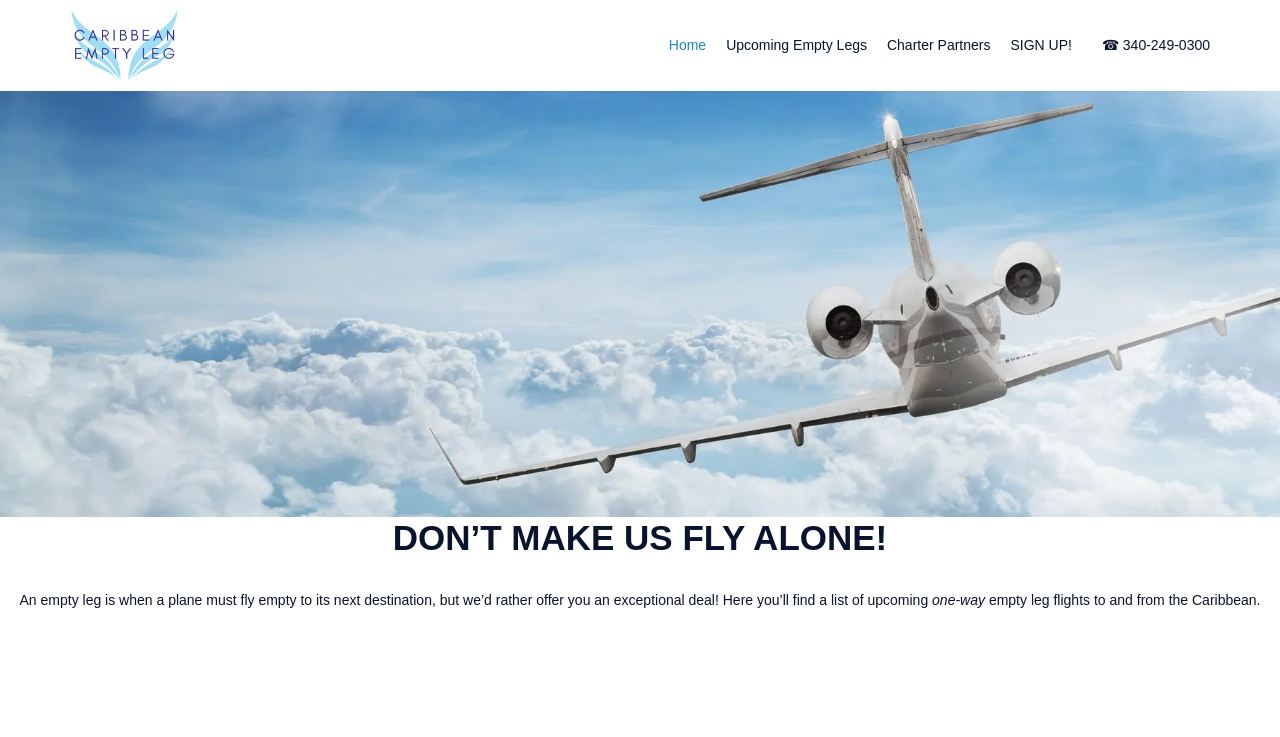What is the phone number on the webpage?
Kindly answer the question with as much detail as you can.

I found the phone number on the webpage by looking at the static text element located at the top right corner of the page, which displays the phone number '340-249-0300'.